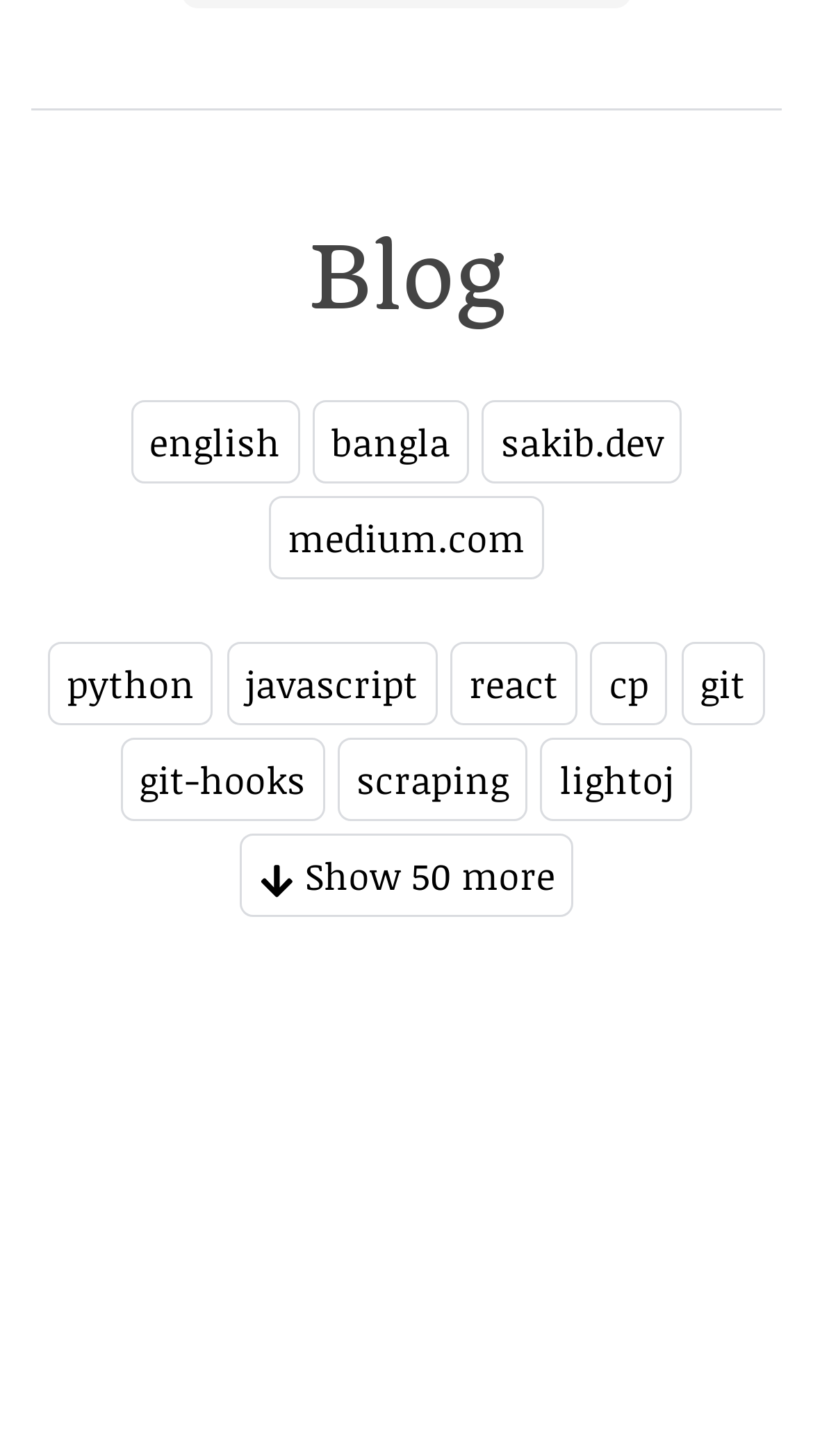Please locate the bounding box coordinates of the element that needs to be clicked to achieve the following instruction: "Learn about scraping". The coordinates should be four float numbers between 0 and 1, i.e., [left, top, right, bottom].

[0.415, 0.507, 0.649, 0.564]